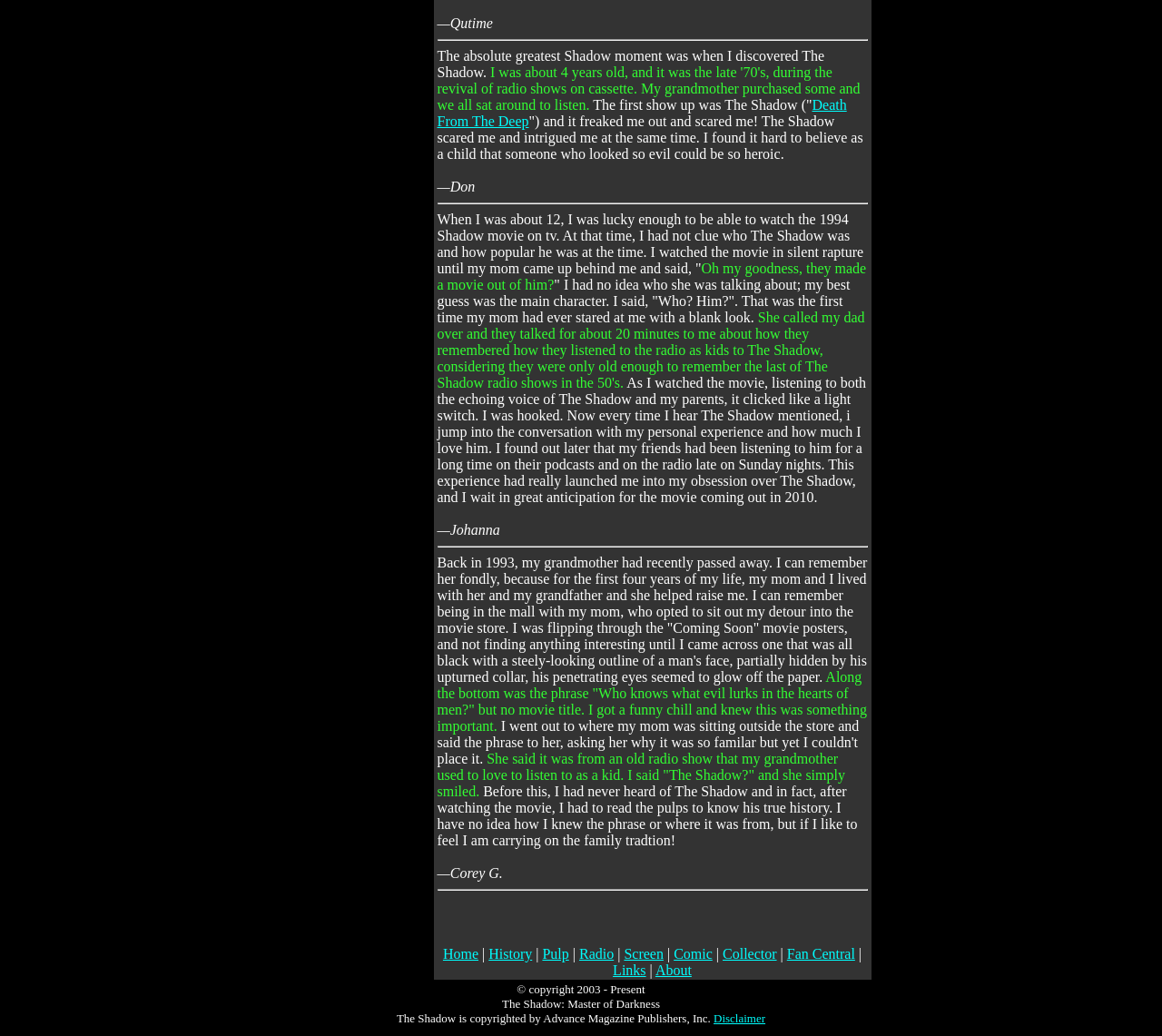Give a concise answer using only one word or phrase for this question:
What is the year mentioned in one of the stories?

1994